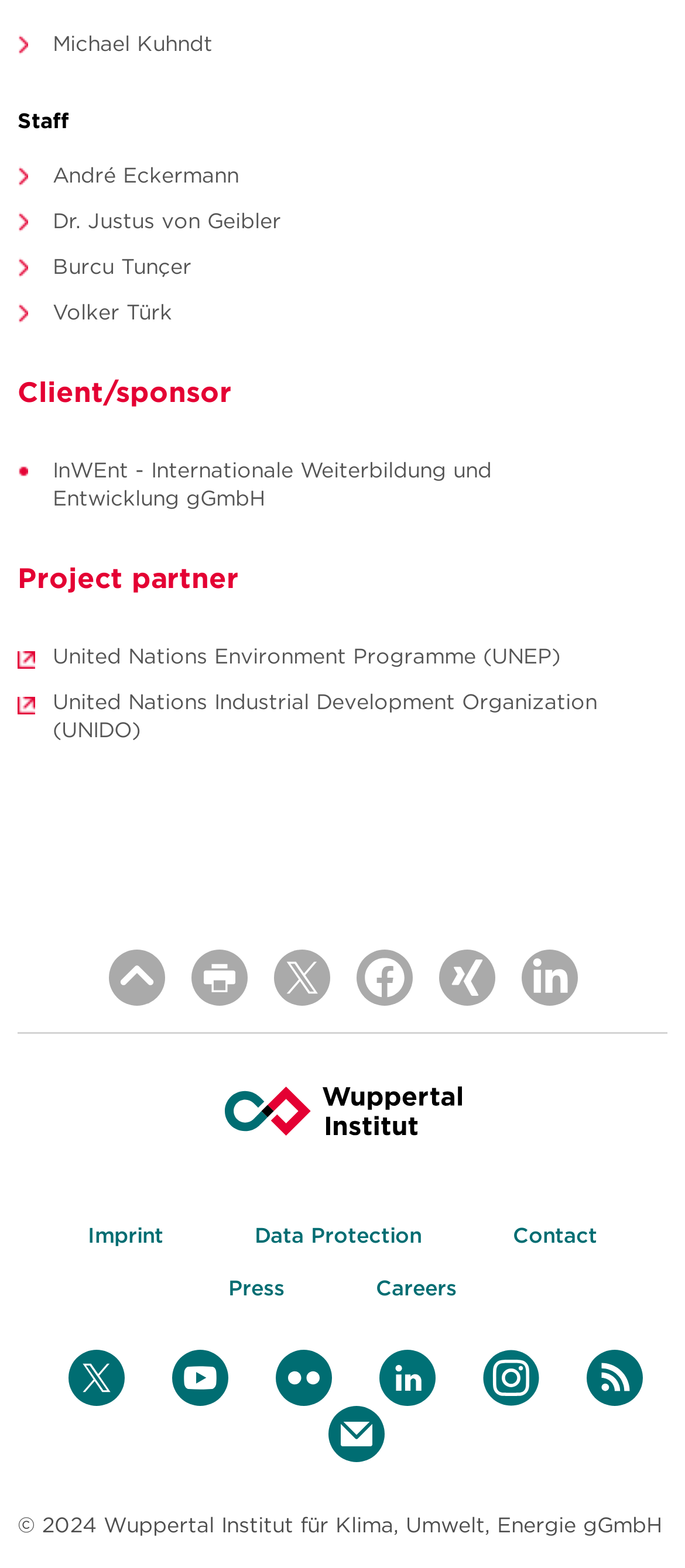What is the name of the organization behind the website?
Look at the screenshot and provide an in-depth answer.

I found the logo of the organization at the bottom of the page, which is labeled as 'Wuppertal Institute Logo', and also found the copyright text '© 2024 Wuppertal Institut für Klima, Umwelt, Energie gGmbH'.